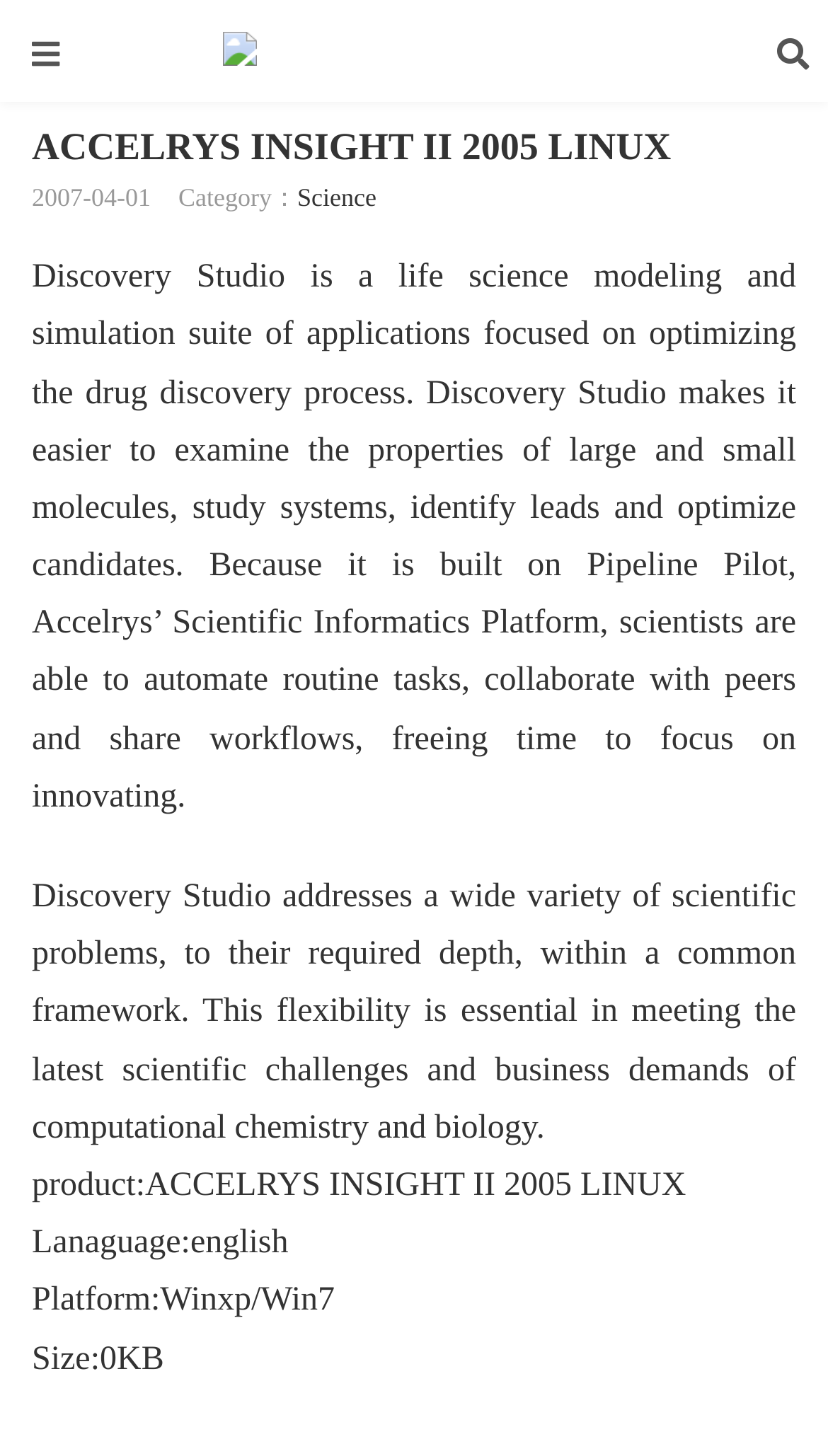What is the language of the product?
Using the image as a reference, answer with just one word or a short phrase.

English